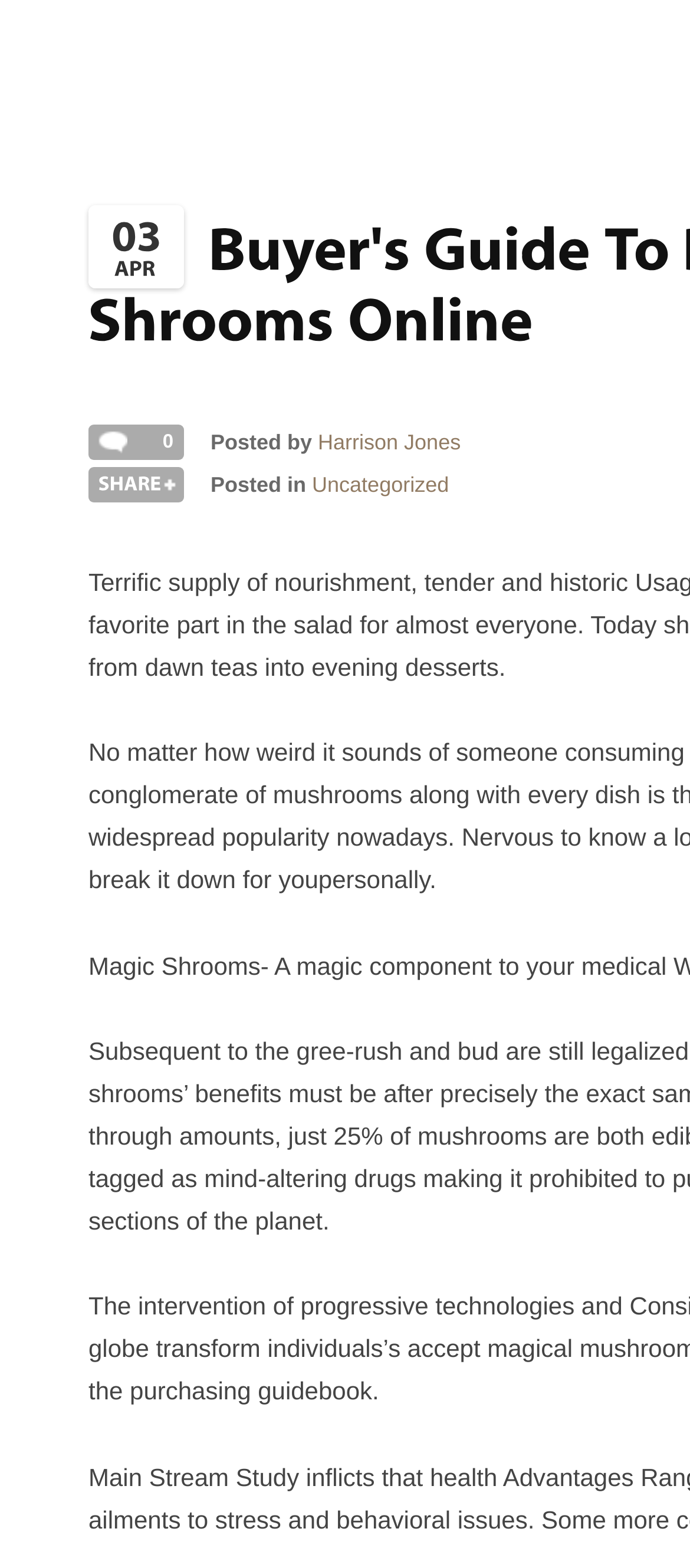How many canvas elements are there in the webpage?
Look at the image and answer the question using a single word or phrase.

7